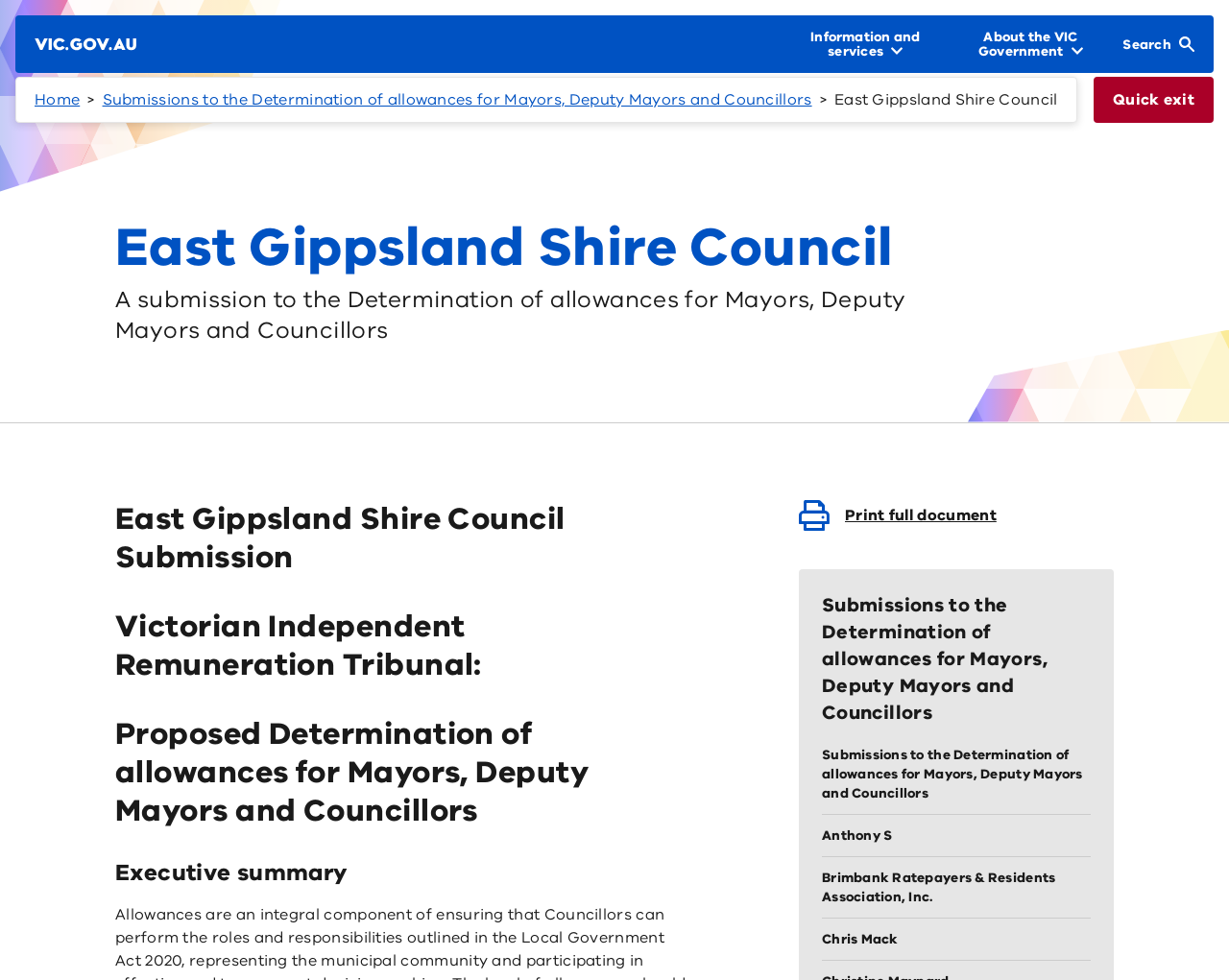Deliver a detailed narrative of the webpage's visual and textual elements.

This webpage is about a submission to the Determination of allowances for Mayors, Deputy Mayors, and Councillors on the East Gippsland Shire Council website. At the top, there is a primary navigation menu with several buttons, including "Information and services", "About the VIC Government", and "Search", which is accompanied by a small image. To the left of the navigation menu, there is a Victoria government logo image.

Below the navigation menu, there is a breadcrumbs navigation section with links to "Home" and the current page, "Submissions to the Determination of allowances for Mayors, Deputy Mayors and Councillors". The title "East Gippsland Shire Council" is displayed prominently in this section.

The main content of the page is divided into several sections, each with a heading. The first section is titled "East Gippsland Shire Council Submission" and is followed by sections titled "Victorian Independent Remuneration Tribunal:", "Proposed Determination of allowances for Mayors, Deputy Mayors and Councillors", and "Executive summary". 

To the right of these sections, there is a figure with a link to "Print full document" and a small image. Below this figure, there are several links to submissions, including "Submissions to the Determination of allowances for Mayors, Deputy Mayors and Councillors", "Anthony S", "Brimbank Ratepayers & Residents Association, Inc.", and "Chris Mack".